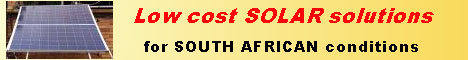Elaborate on the elements present in the image.

The image features a vibrant banner promoting "Low cost SOLAR solutions for SOUTH AFRICAN conditions." The text is prominently displayed in bold red, emphasizing the affordability of solar energy solutions specifically tailored to the climate and environmental needs of South Africa. Behind the text, there is an image of a solar panel, symbolizing the topic of renewable energy and sustainability. The overall design combines catchy messaging with a clear visual reference to solar technology, making it an eye-catching call to action for potential customers interested in solar energy solutions.